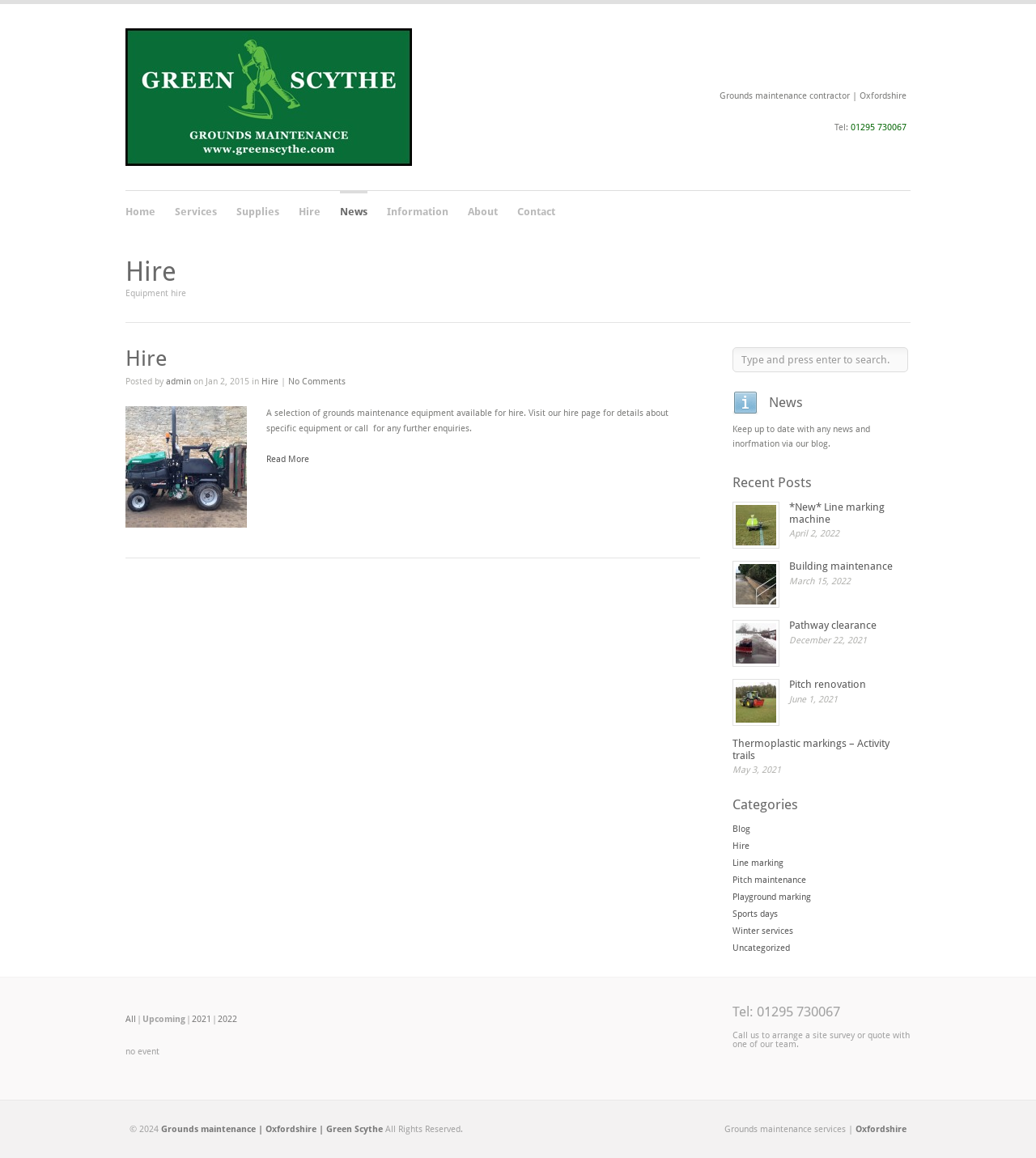Write an extensive caption that covers every aspect of the webpage.

The webpage is about Grounds maintenance services, specifically Green Scythe, a contractor based in Oxfordshire. At the top, there is a heading with the company name and a link to the homepage. Below it, there is a static text "Grounds maintenance contractor" followed by a phone number "01295 730067".

On the left side, there is a navigation menu with links to different pages, including "Home", "Services", "Supplies", "Hire", "News", "About", and "Contact". Below the navigation menu, there is a heading "Hire" and a static text "Equipment hire". 

On the right side, there is a section about equipment hire, with a static text describing the available equipment and a call to action to visit the hire page for more details. Below it, there is a link to "Read More". 

Further down, there is a search box with a placeholder text "Type and press enter to search". Next to it, there is a section about news, with a heading "News" and a static text "Keep up to date with any news and information via our blog". Below it, there are links to recent blog posts, including "New Line marking machine", "Building maintenance", "Pathway clearance", "Pitch renovation", and "Thermoplastic markings – Activity trails", each with a corresponding image and date.

On the right side of the news section, there is a list of categories, including "Blog", "Hire", "Line marking", "Pitch maintenance", "Playground marking", "Sports days", "Winter services", and "Uncategorized". 

At the bottom of the page, there is a layout table with links to "All", "Upcoming", and specific years "2021" and "2022". Next to it, there is a static text "no event". Below it, there is a heading with the phone number and a static text encouraging visitors to call for a site survey or quote. 

Finally, at the very bottom, there is a copyright notice "© 2024" and a link to the company's homepage, along with a static text "All Rights Reserved" and a description of the company's services.